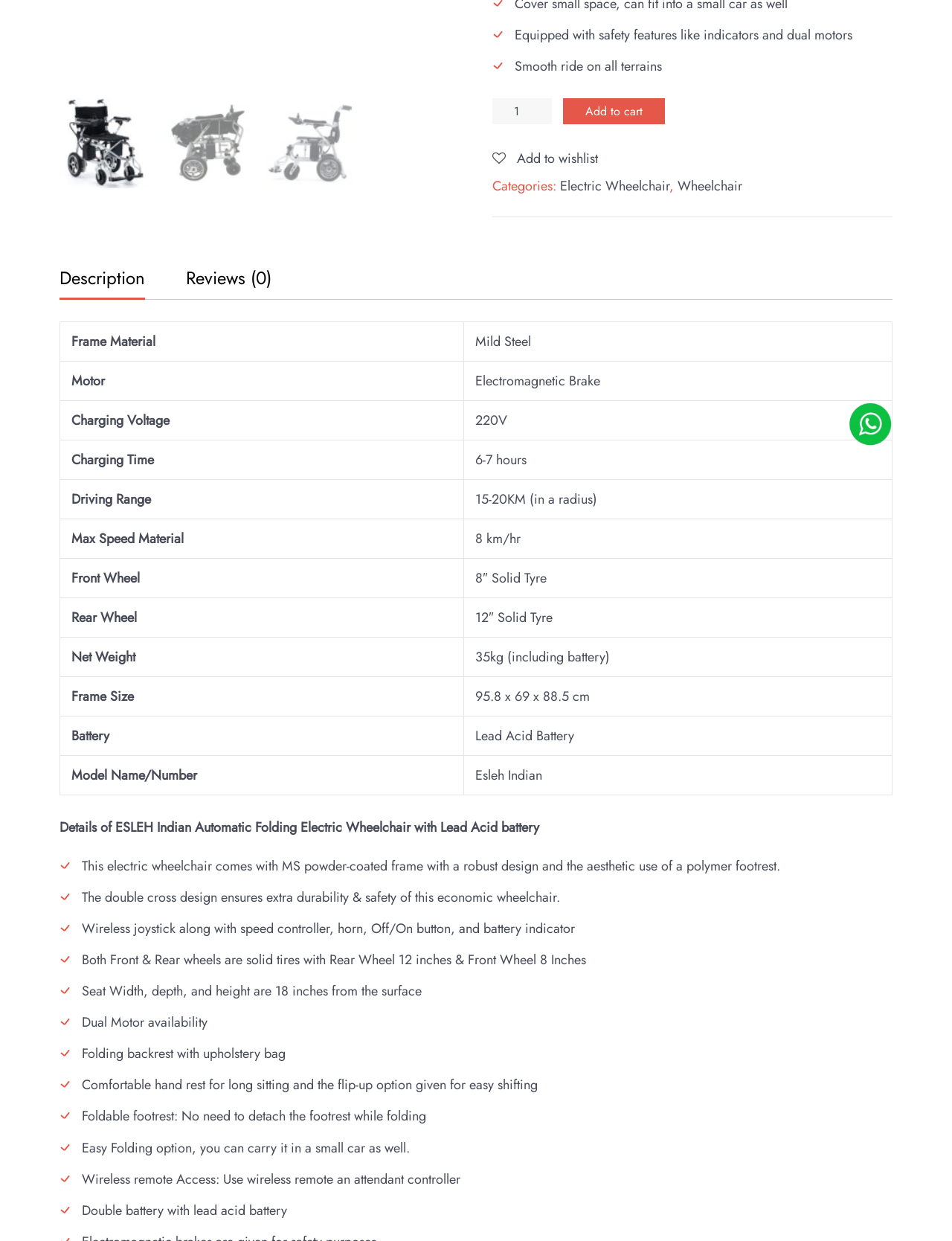Give the bounding box coordinates for this UI element: "Wheelchair". The coordinates should be four float numbers between 0 and 1, arranged as [left, top, right, bottom].

[0.712, 0.142, 0.78, 0.158]